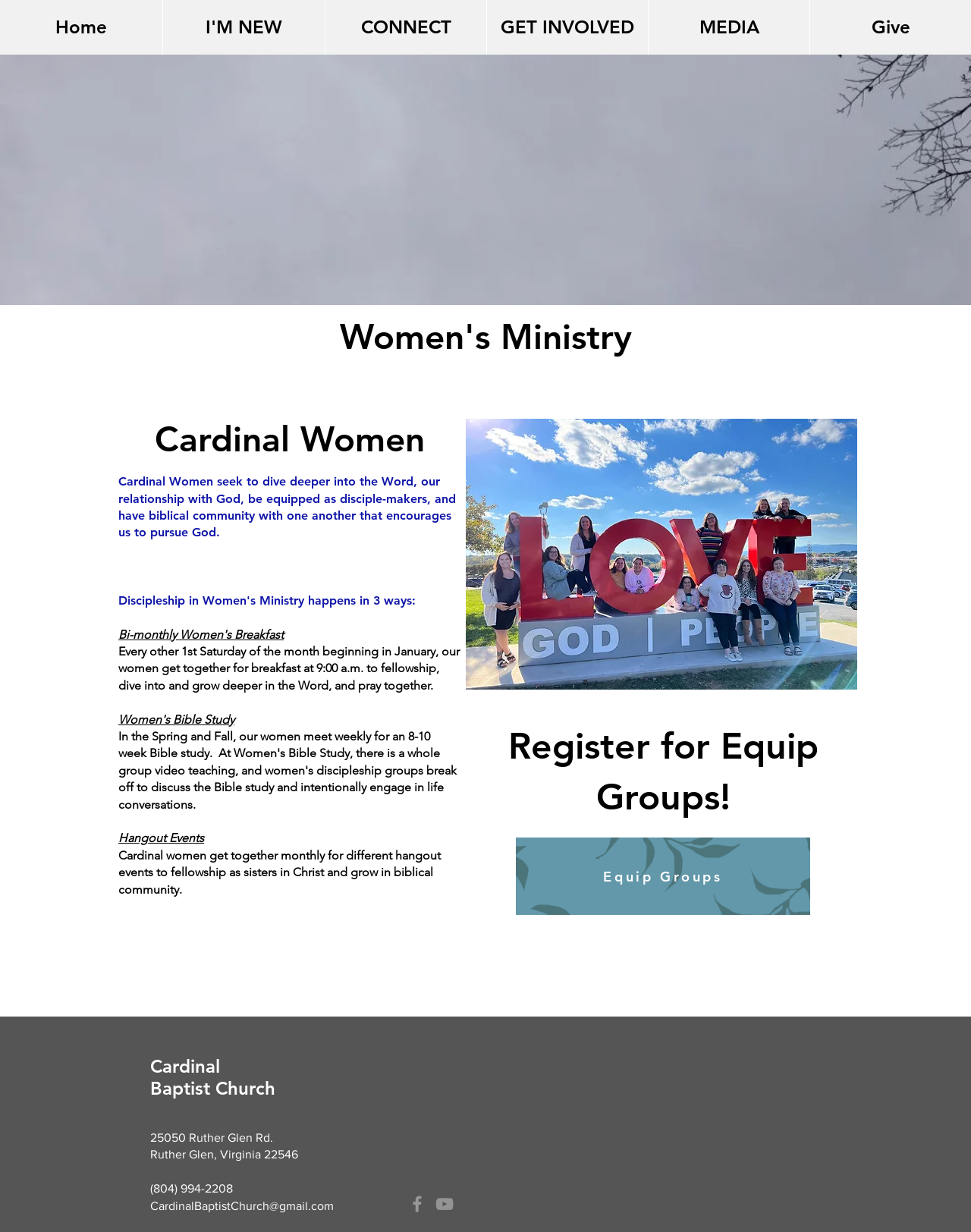Find the coordinates for the bounding box of the element with this description: "I'M NEW".

[0.167, 0.0, 0.334, 0.044]